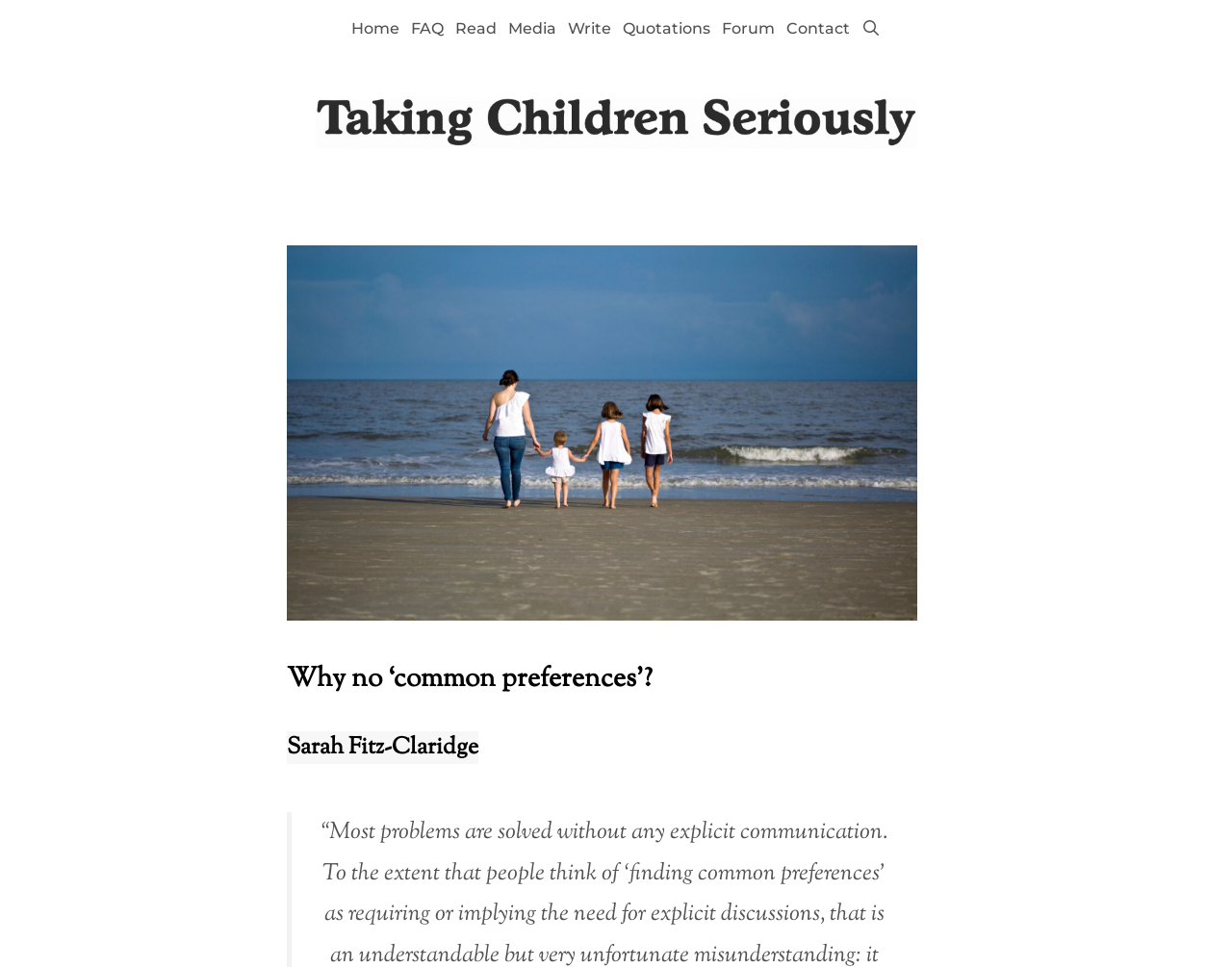Please locate the bounding box coordinates of the element's region that needs to be clicked to follow the instruction: "search for something". The bounding box coordinates should be provided as four float numbers between 0 and 1, i.e., [left, top, right, bottom].

[0.694, 0.0, 0.72, 0.06]